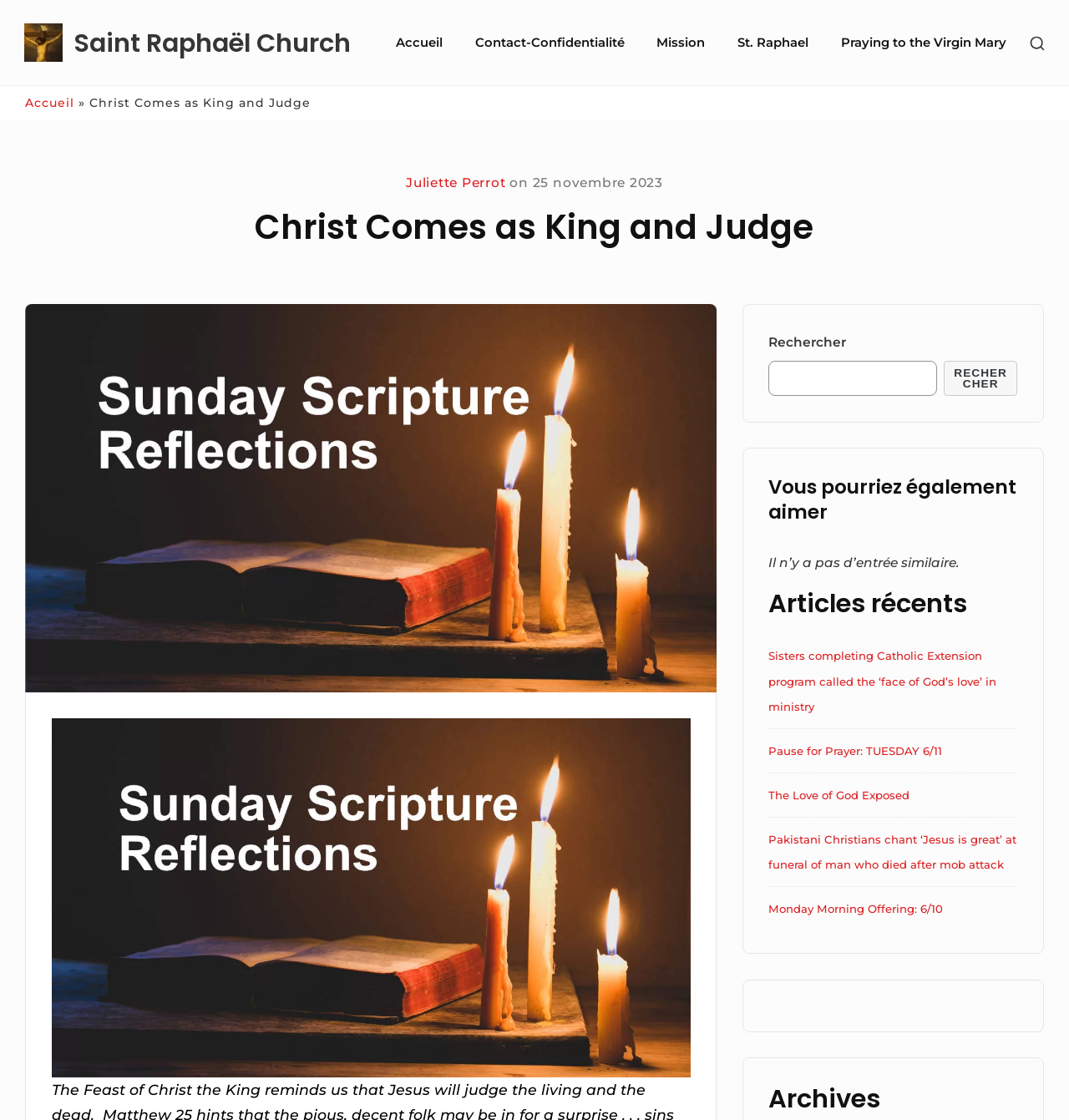Can you find the bounding box coordinates for the element to click on to achieve the instruction: "Click on 'How have I offended you?'"?

[0.023, 0.017, 0.068, 0.059]